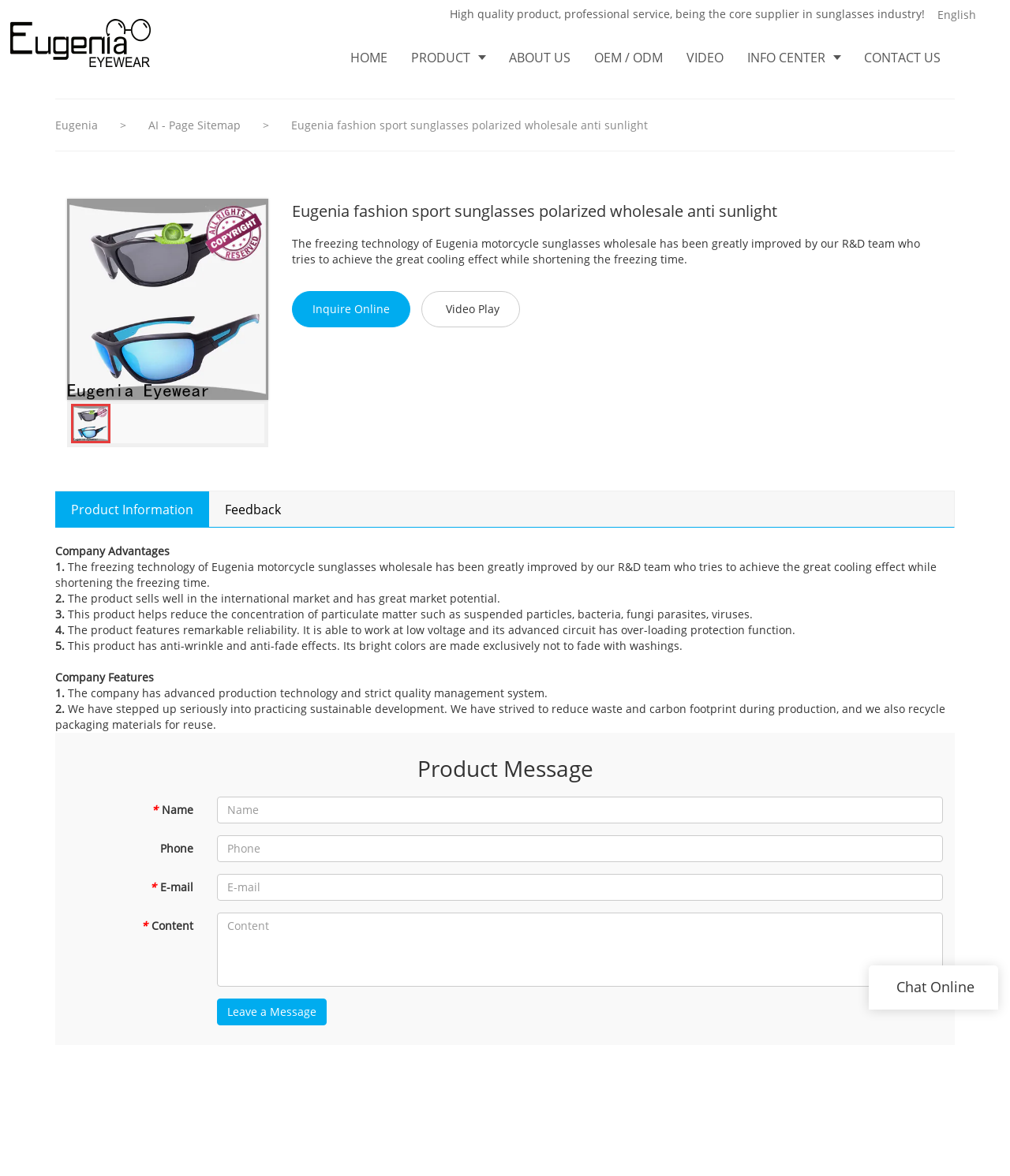Find the bounding box coordinates for the element that must be clicked to complete the instruction: "Click the 'Leave a Message' button". The coordinates should be four float numbers between 0 and 1, indicated as [left, top, right, bottom].

[0.215, 0.849, 0.323, 0.872]